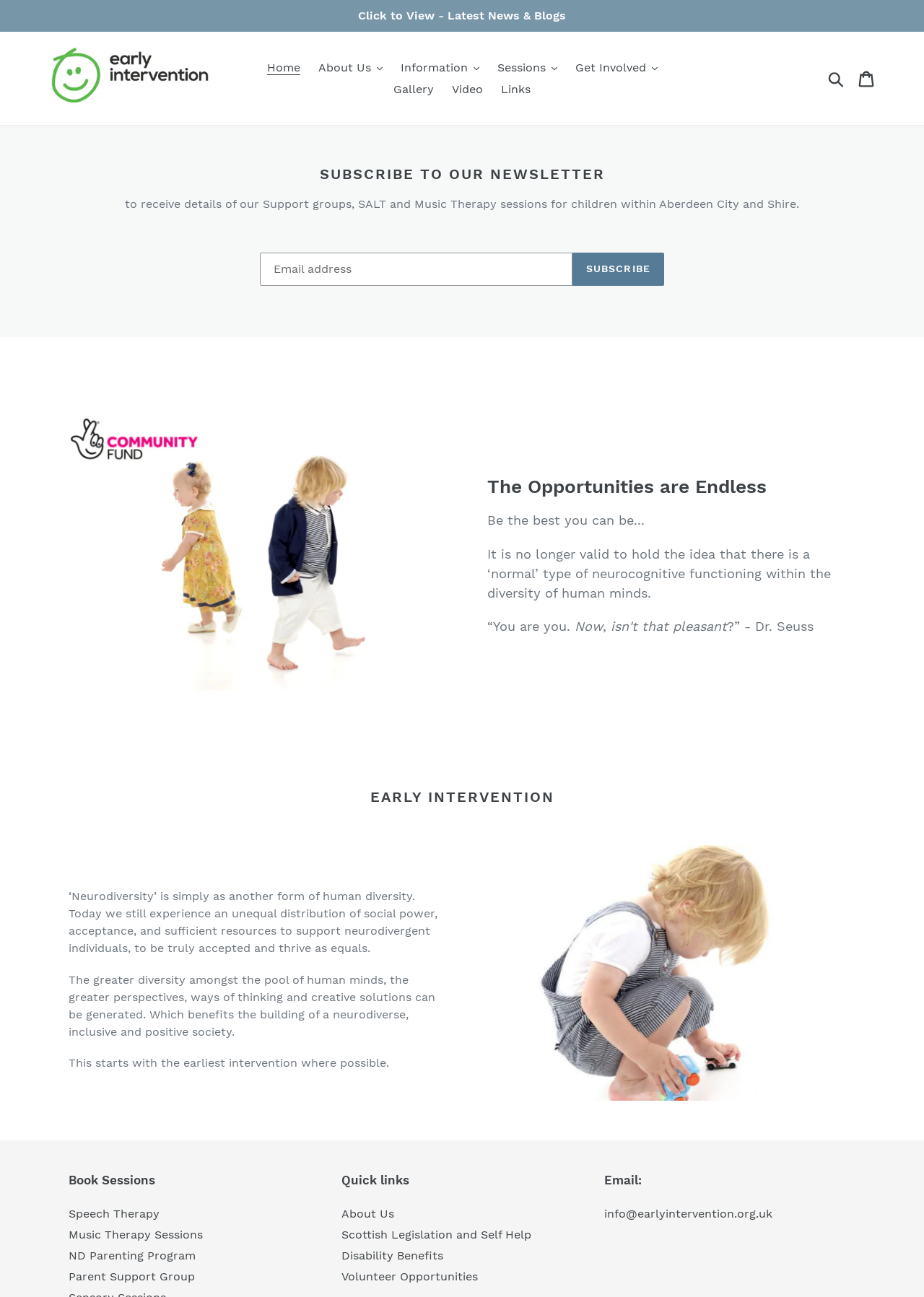Use the information in the screenshot to answer the question comprehensively: What is the purpose of the Early Intervention sessions?

Based on the webpage, the Early Intervention sessions are designed to support children with social, emotional and behavioural challenges, including Autism, ADHD, Hyperlexia, and PDA. The sessions include Speech Therapy, Music Therapy, and Sensory Sessions, which aim to provide a supportive environment for children to thrive.